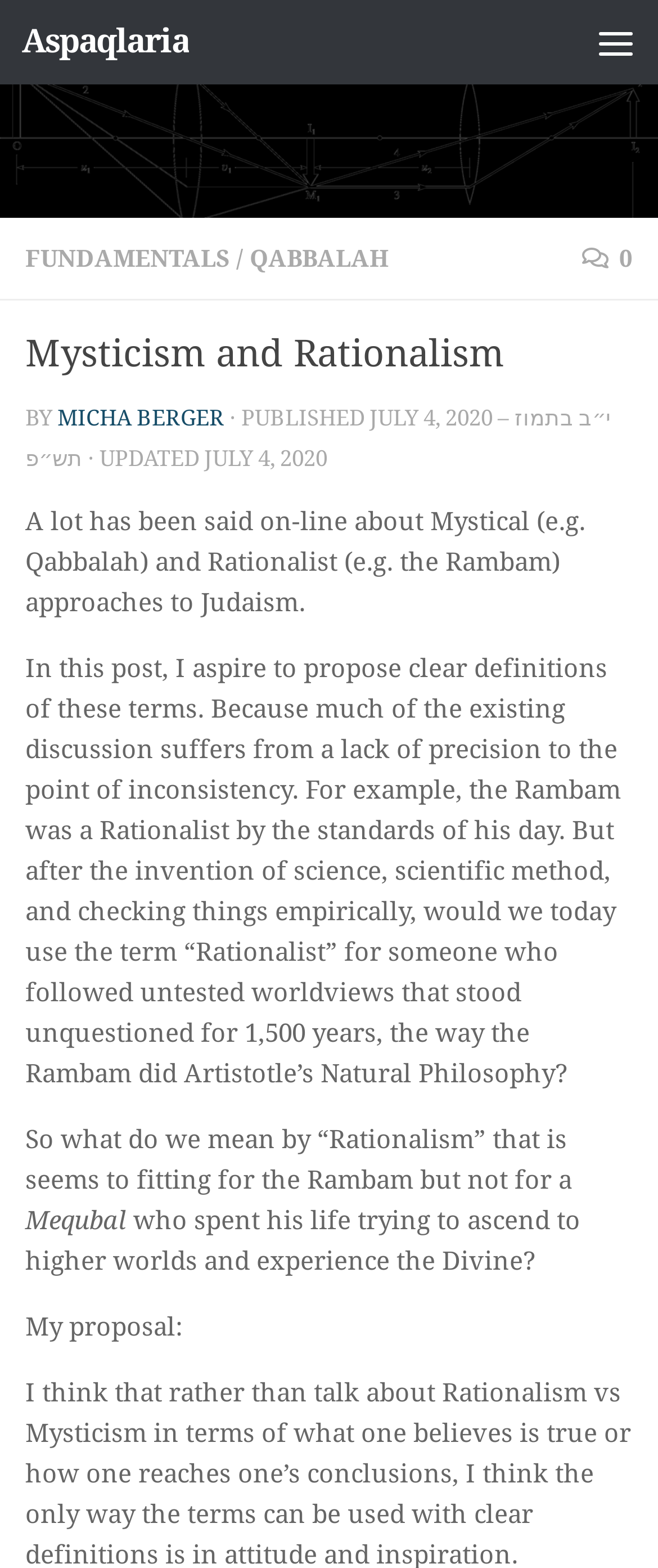What is the topic of the post?
Based on the visual information, provide a detailed and comprehensive answer.

I found the topic of the post by reading the introductory sentence, which mentions Mystical and Rationalist approaches to Judaism.